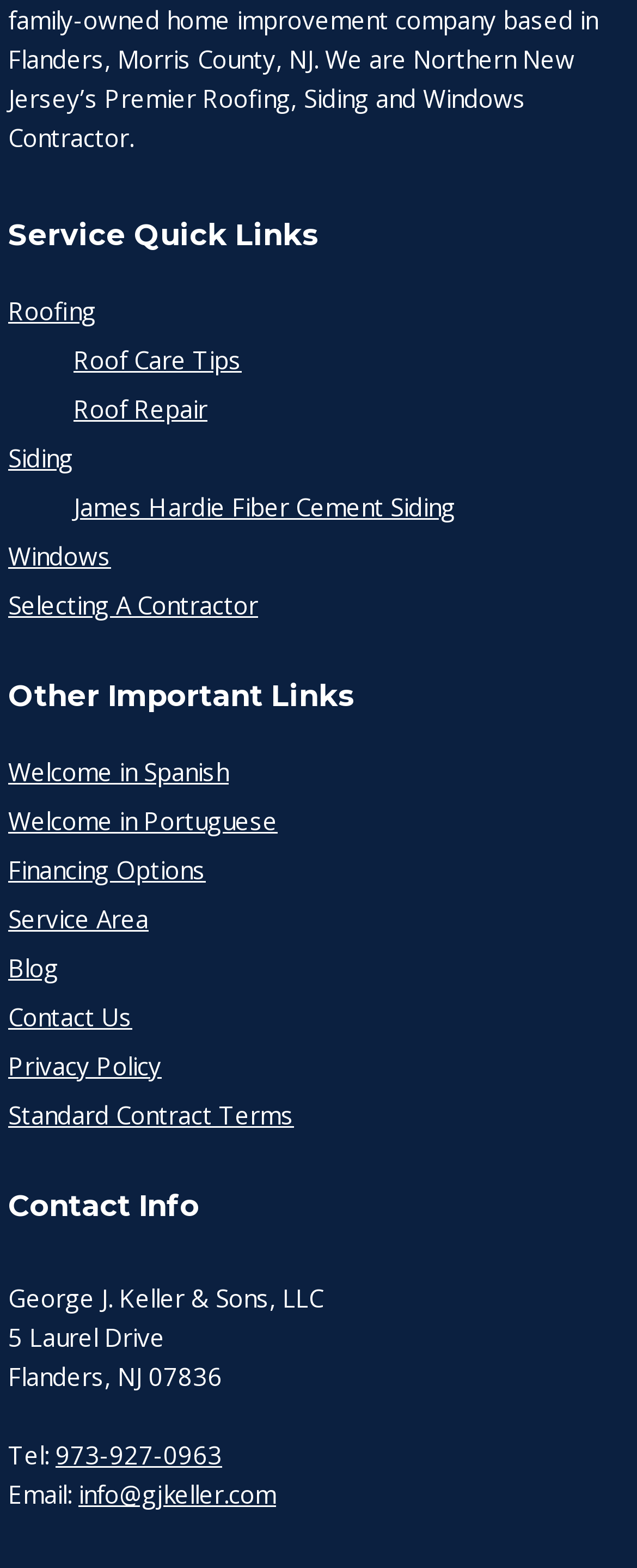What languages are available on the website?
Based on the image, please offer an in-depth response to the question.

The website offers links to welcome pages in Spanish and Portuguese, indicating that the website is available in these languages.